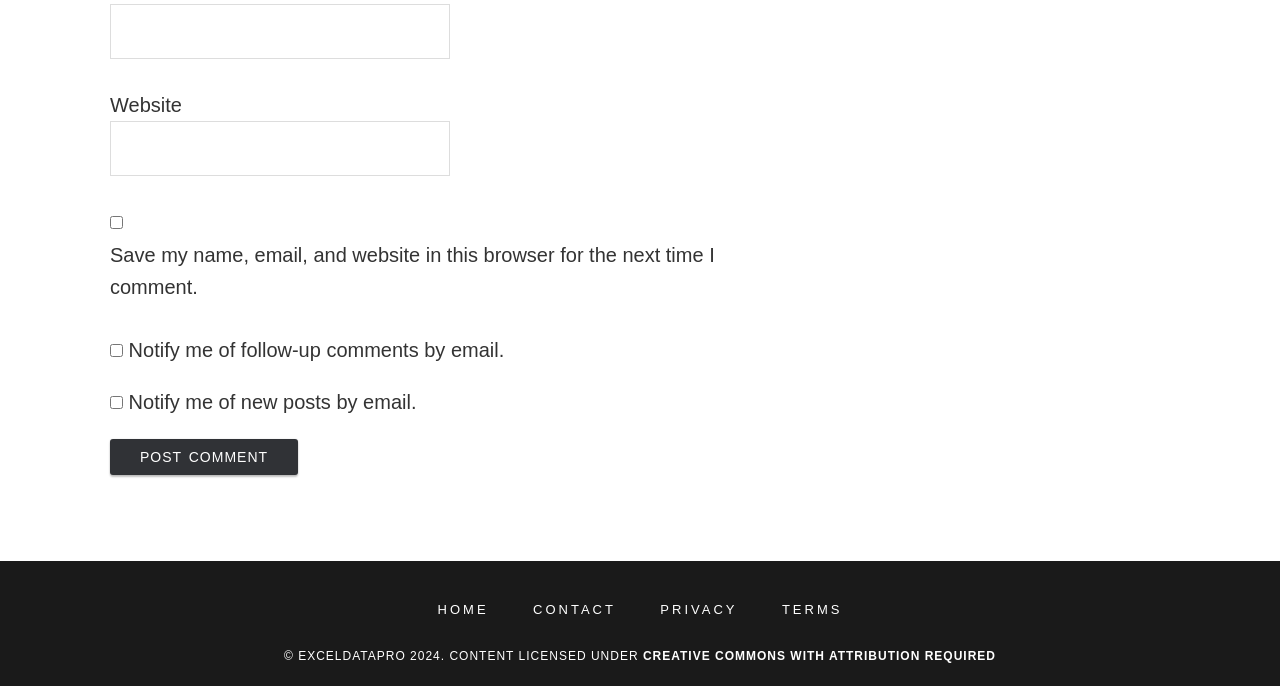Pinpoint the bounding box coordinates for the area that should be clicked to perform the following instruction: "Read the blog post about NIFA Q2 2023".

None